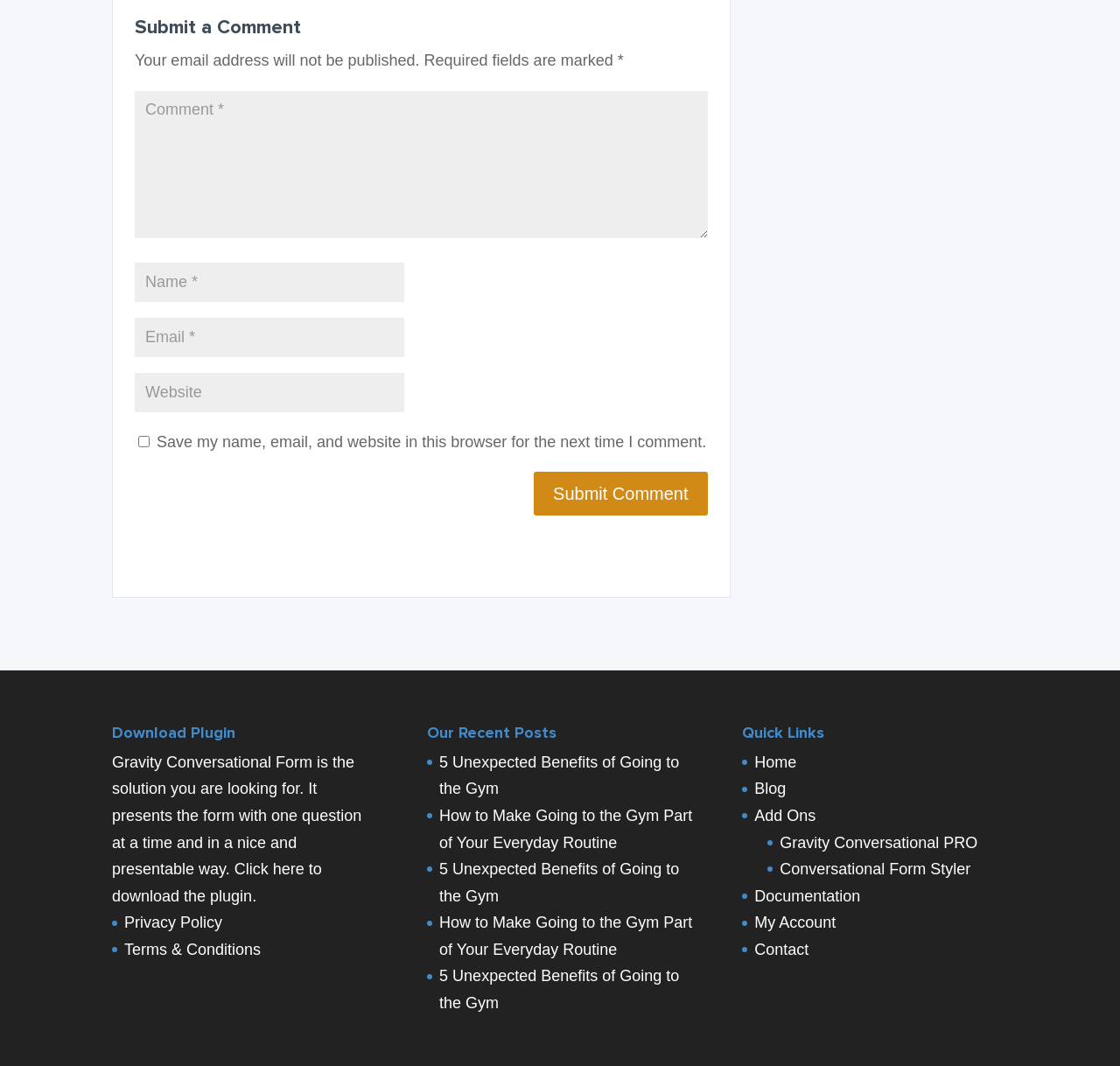Based on the element description: "name="submit" value="Submit Comment"", identify the bounding box coordinates for this UI element. The coordinates must be four float numbers between 0 and 1, listed as [left, top, right, bottom].

[0.477, 0.443, 0.632, 0.484]